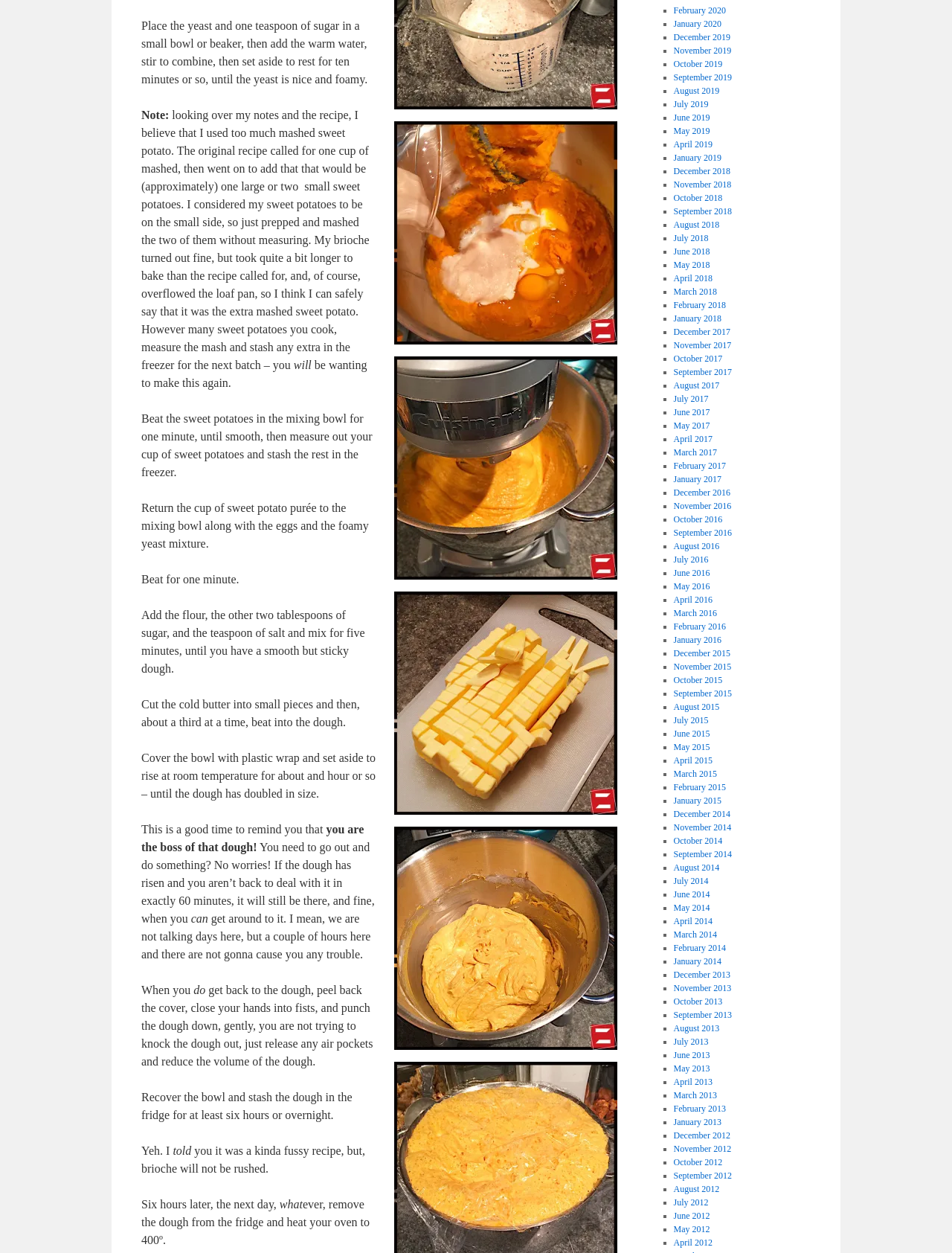Please give the bounding box coordinates of the area that should be clicked to fulfill the following instruction: "Read the 'Note:' text". The coordinates should be in the format of four float numbers from 0 to 1, i.e., [left, top, right, bottom].

[0.148, 0.087, 0.178, 0.097]